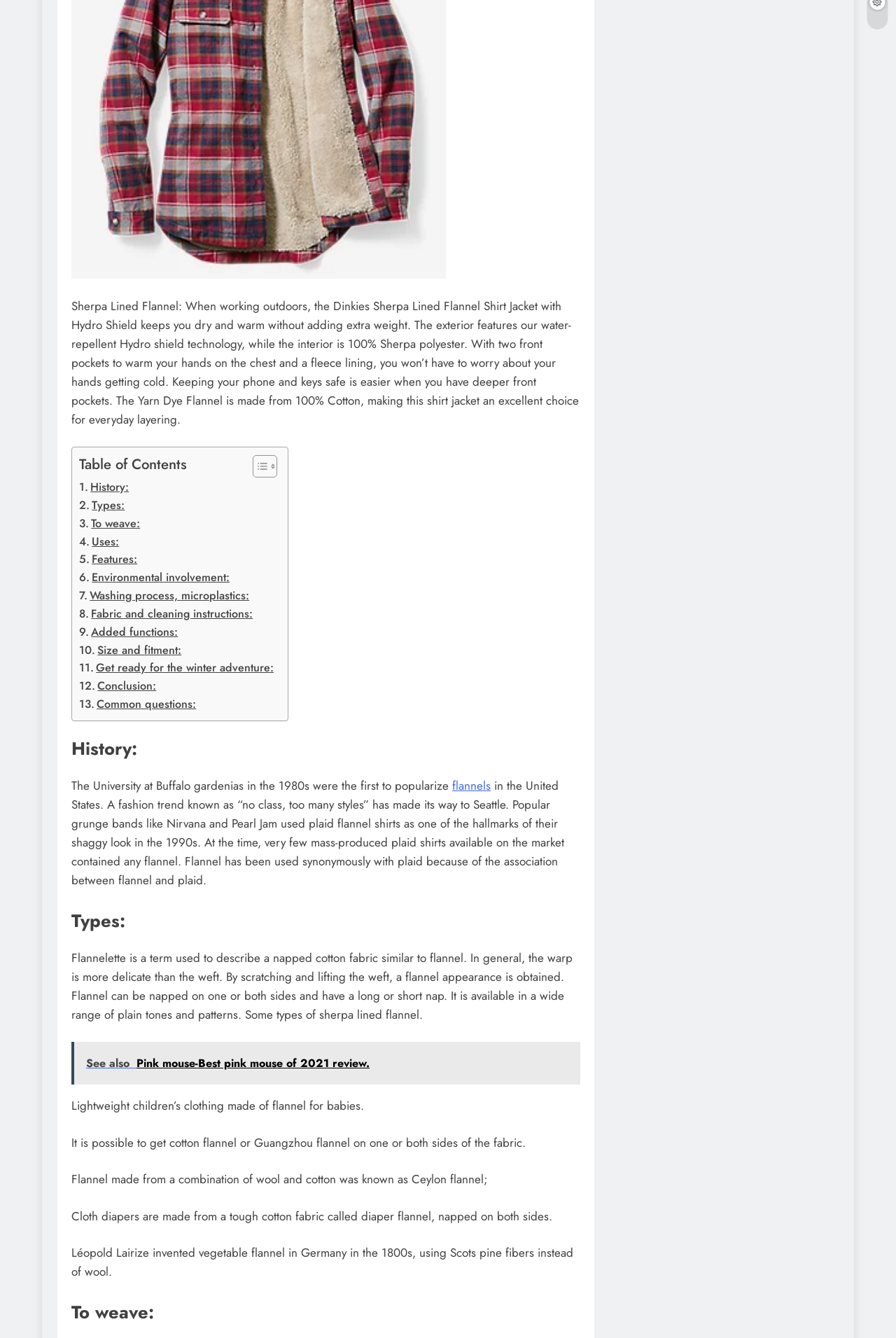Identify the bounding box coordinates for the UI element described as: "Types:".

[0.088, 0.371, 0.139, 0.384]